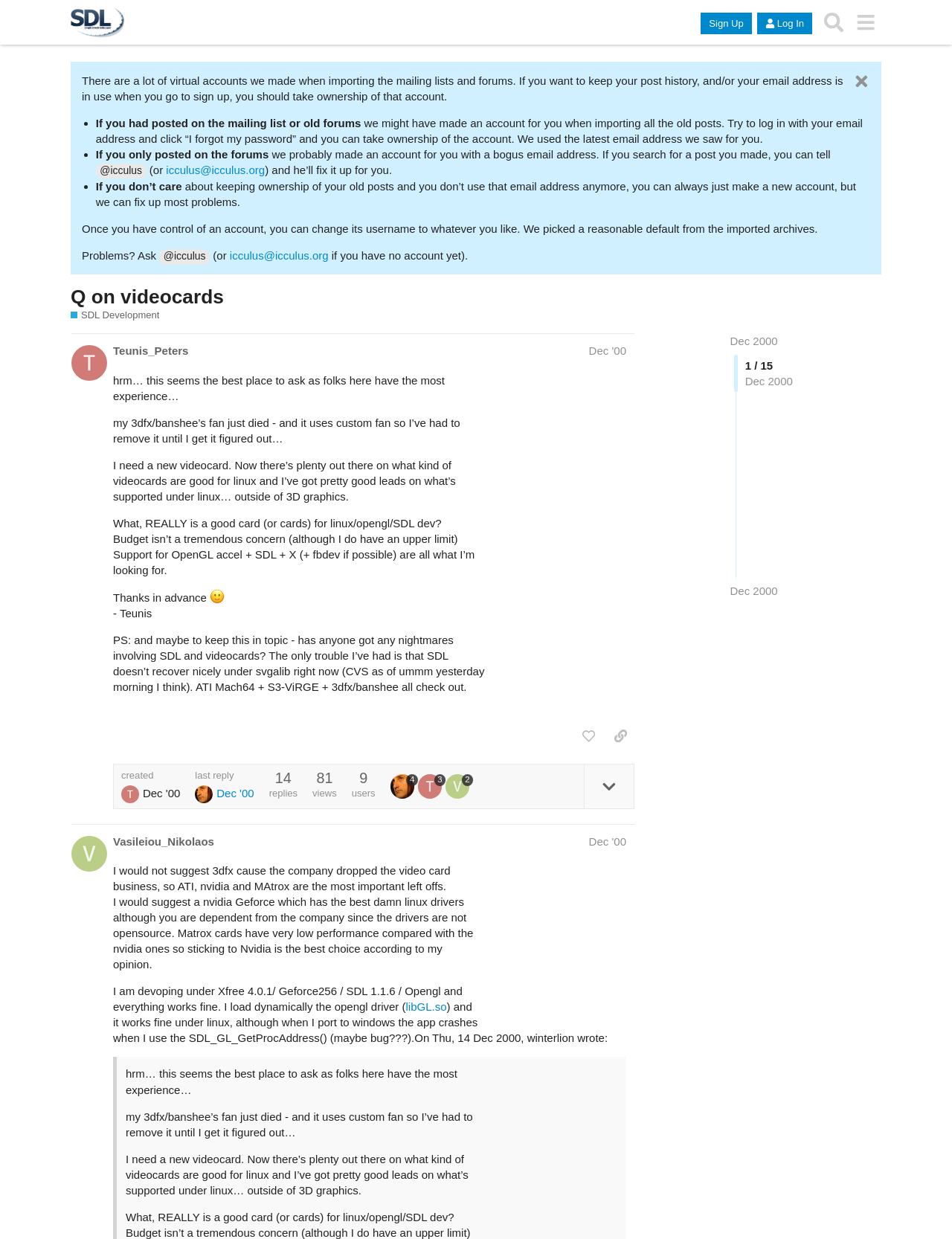Identify the bounding box coordinates of the clickable region required to complete the instruction: "Search for a post". The coordinates should be given as four float numbers within the range of 0 and 1, i.e., [left, top, right, bottom].

[0.859, 0.005, 0.892, 0.031]